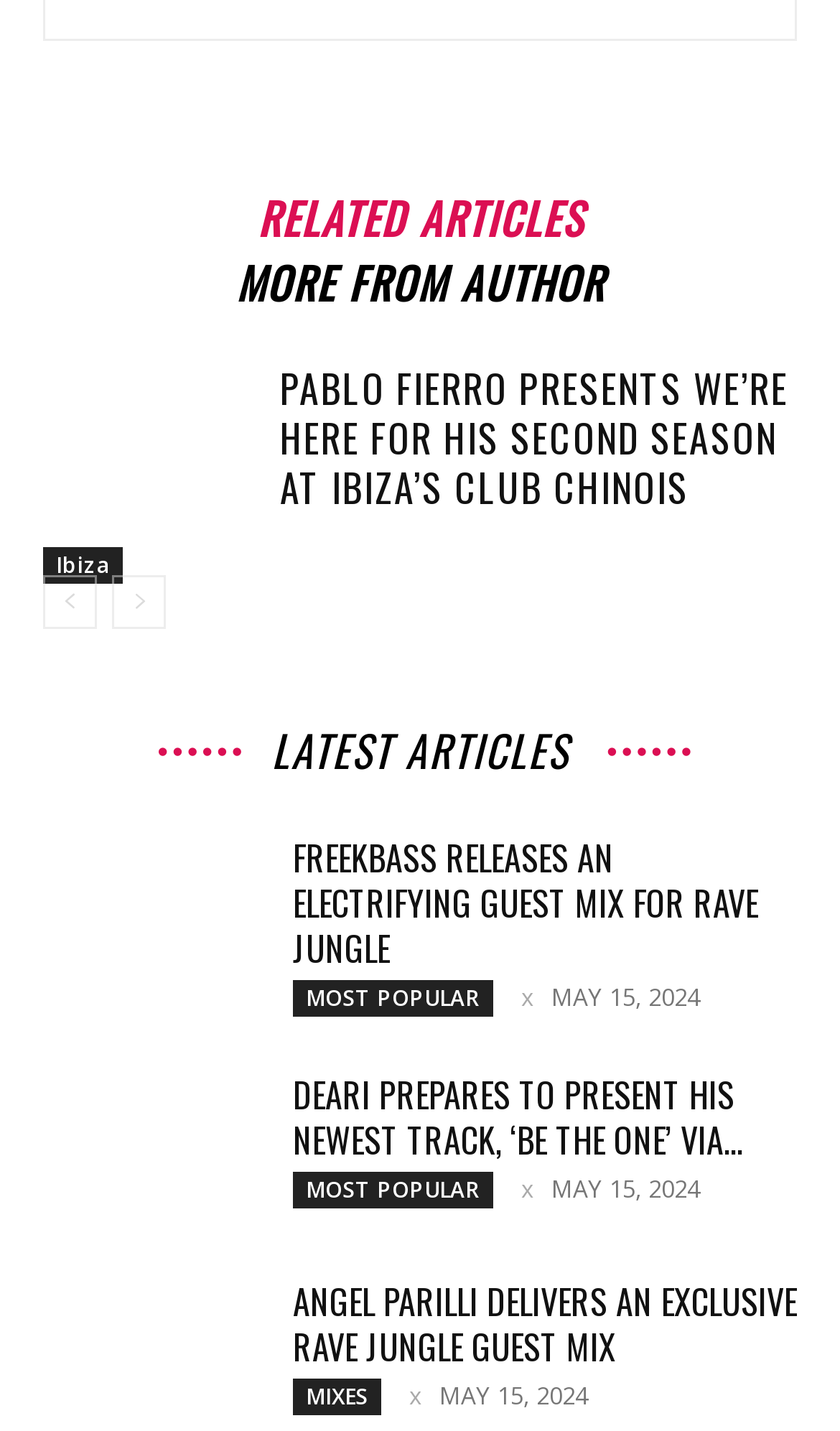Find the bounding box coordinates for the area that should be clicked to accomplish the instruction: "Click on 'RELATED ARTICLES'".

[0.281, 0.122, 0.719, 0.167]